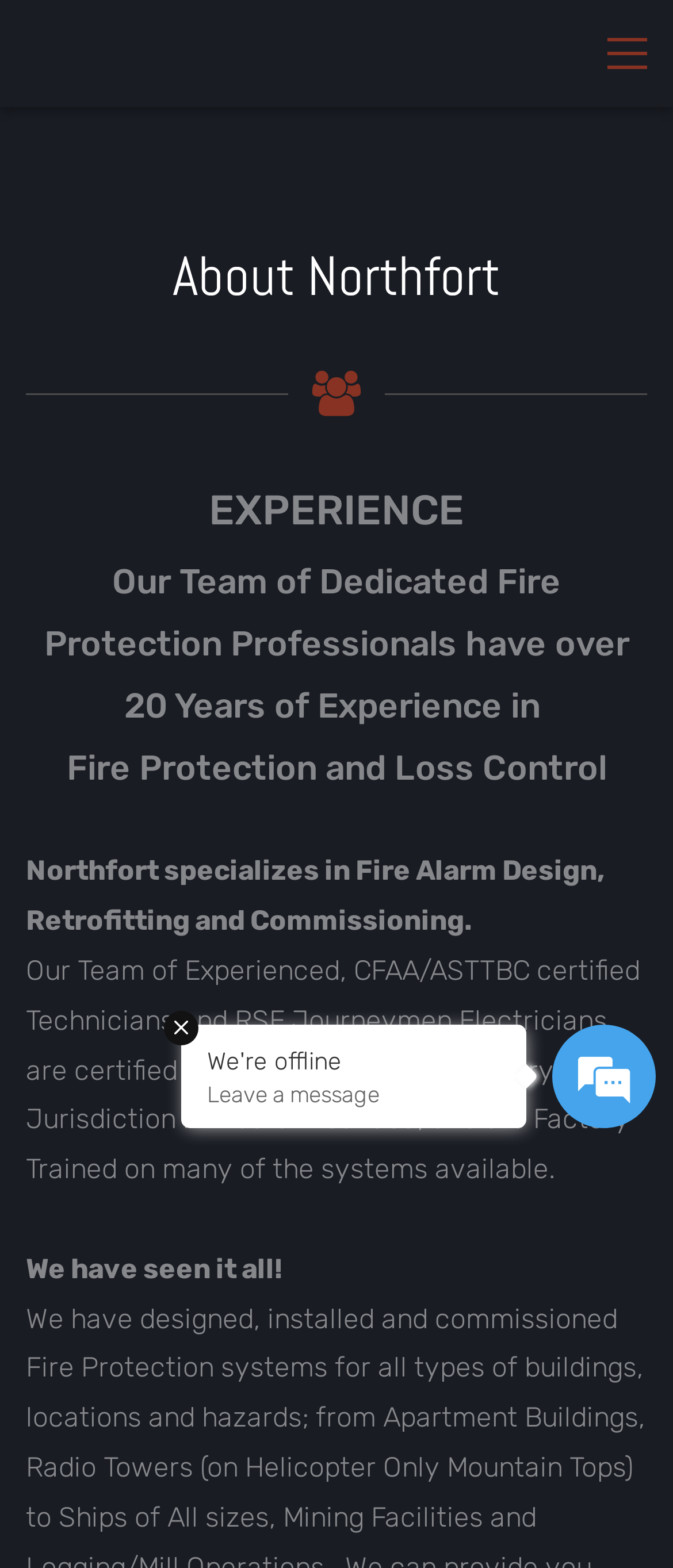Refer to the screenshot and give an in-depth answer to this question: What is the company's area of specialization?

Based on the webpage content, specifically the text 'Northfort specializes in Fire Alarm Design, Retrofitting and Commissioning.', it can be inferred that the company's area of specialization is Fire Protection.